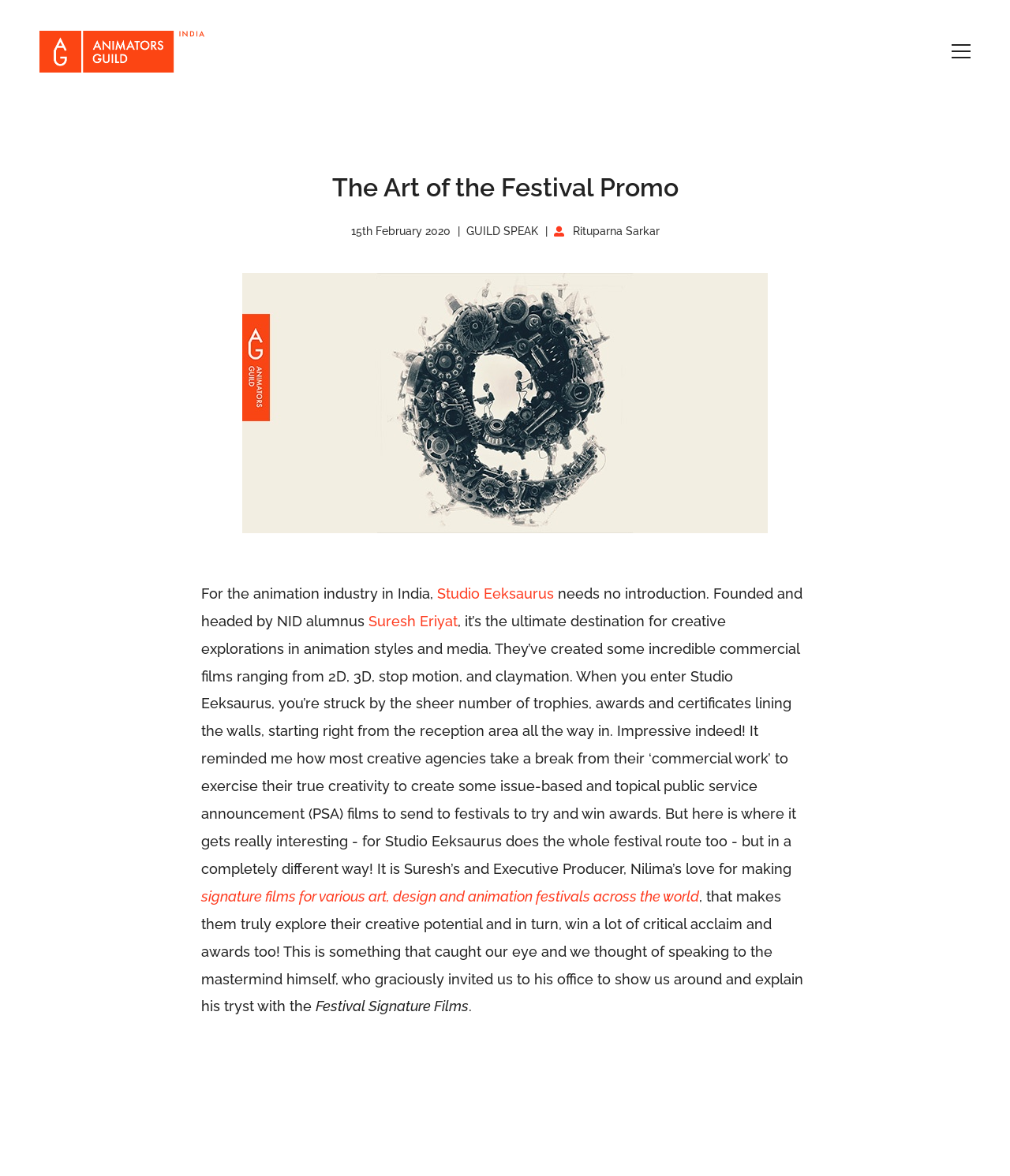Who is the founder of Studio Eeksaurus?
Please answer the question with a detailed response using the information from the screenshot.

The webpage mentions that Studio Eeksaurus is founded and headed by NID alumnus Suresh Eriyat, indicating that he is the founder of the studio.